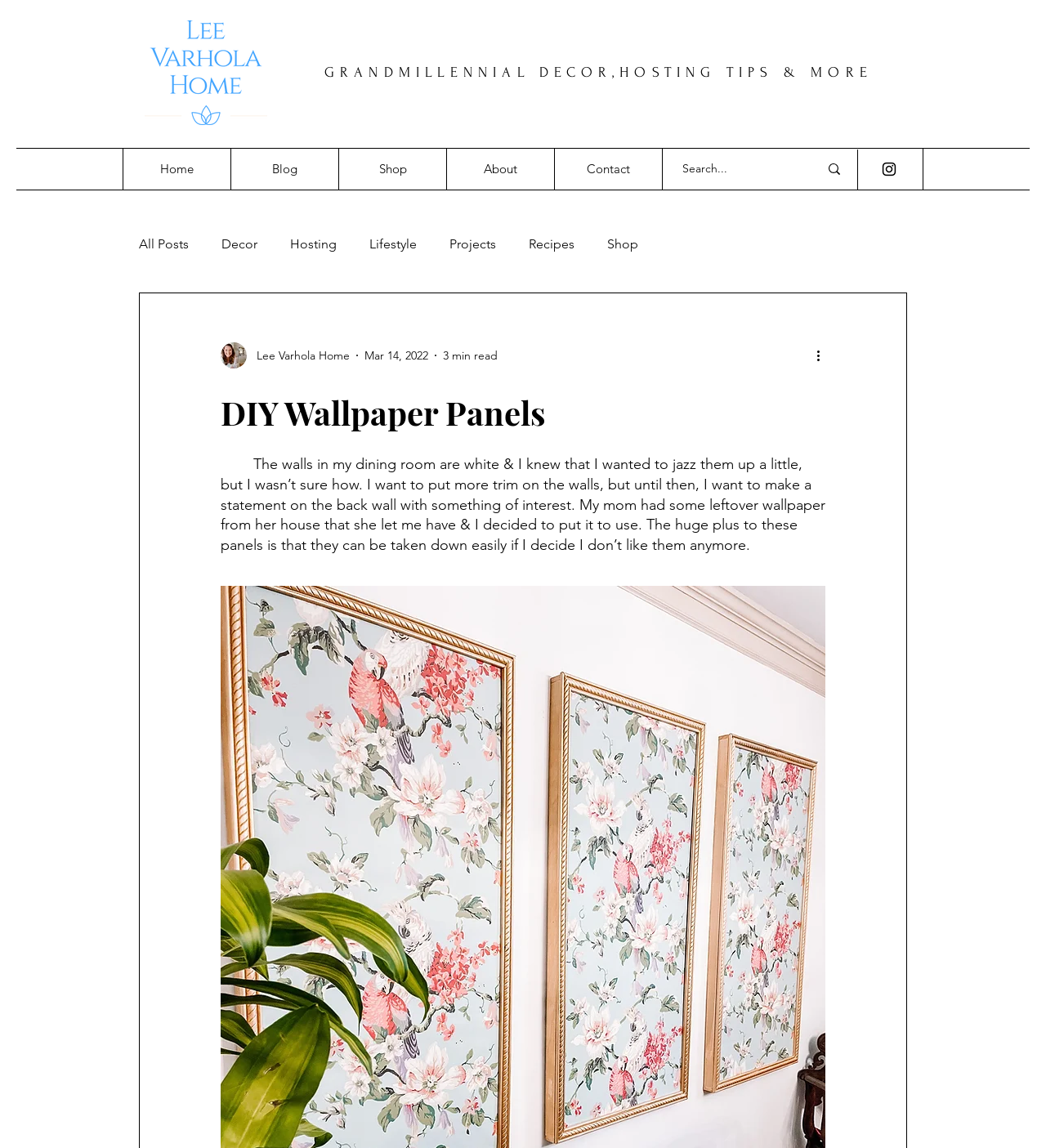What is the author's name?
Please analyze the image and answer the question with as much detail as possible.

I found the author's name by looking at the top-left corner of the webpage, where it says 'Lee Varhola Home' and there is a corresponding image of the author.